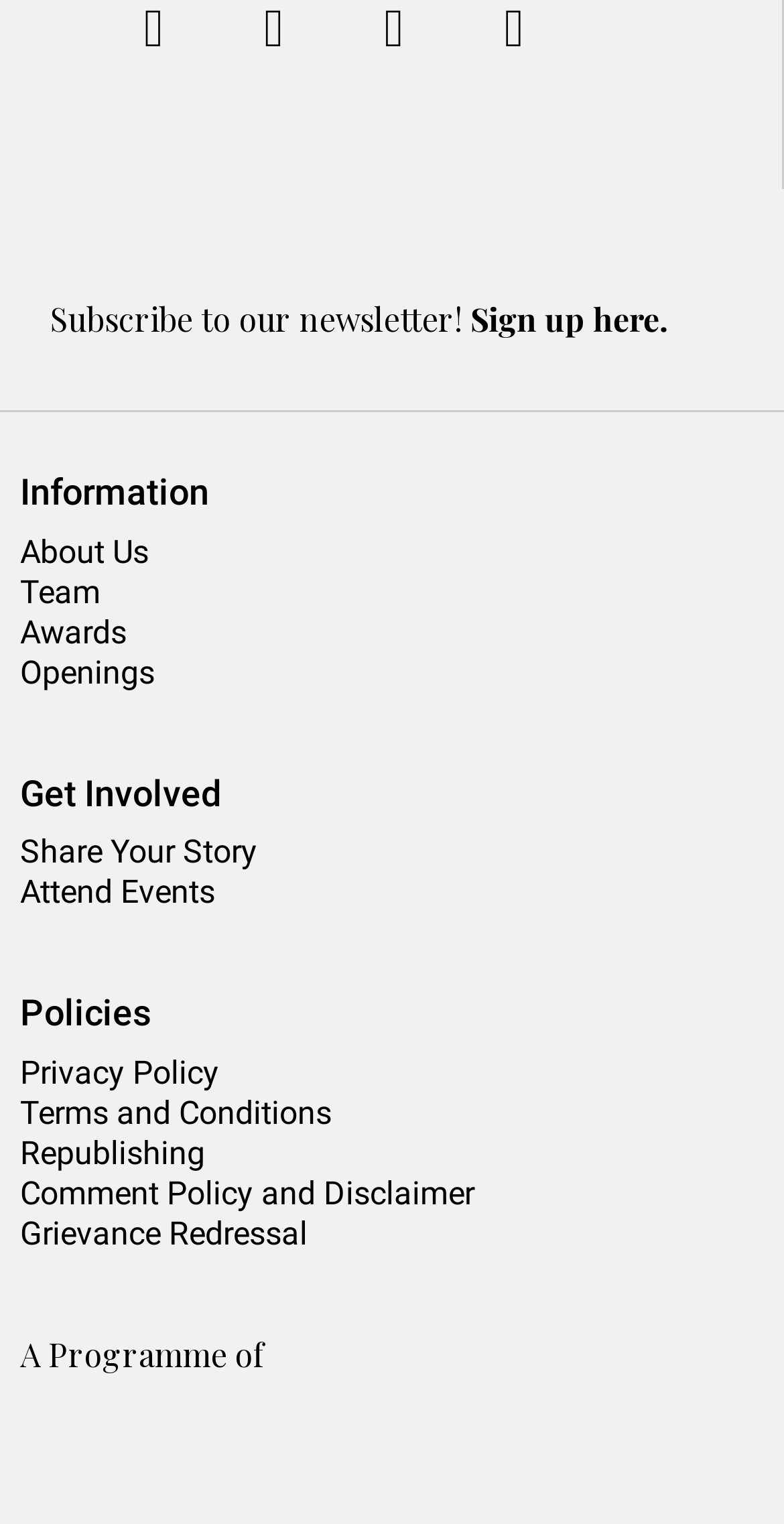Please locate the bounding box coordinates of the element's region that needs to be clicked to follow the instruction: "Subscribe to the newsletter". The bounding box coordinates should be provided as four float numbers between 0 and 1, i.e., [left, top, right, bottom].

[0.064, 0.195, 0.6, 0.223]